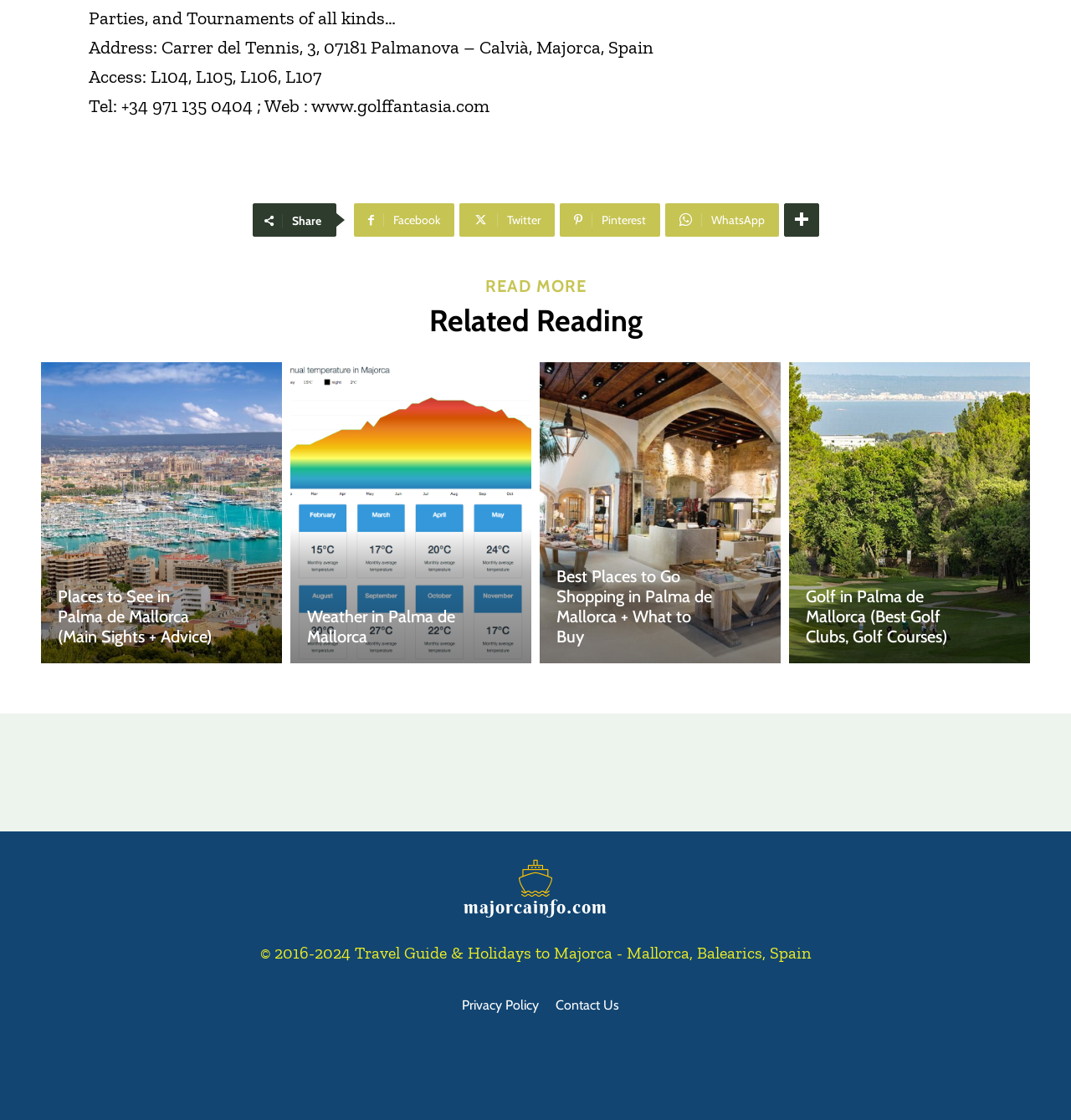Given the element description "title="Weather in Palma de Mallorca"" in the screenshot, predict the bounding box coordinates of that UI element.

[0.271, 0.323, 0.496, 0.592]